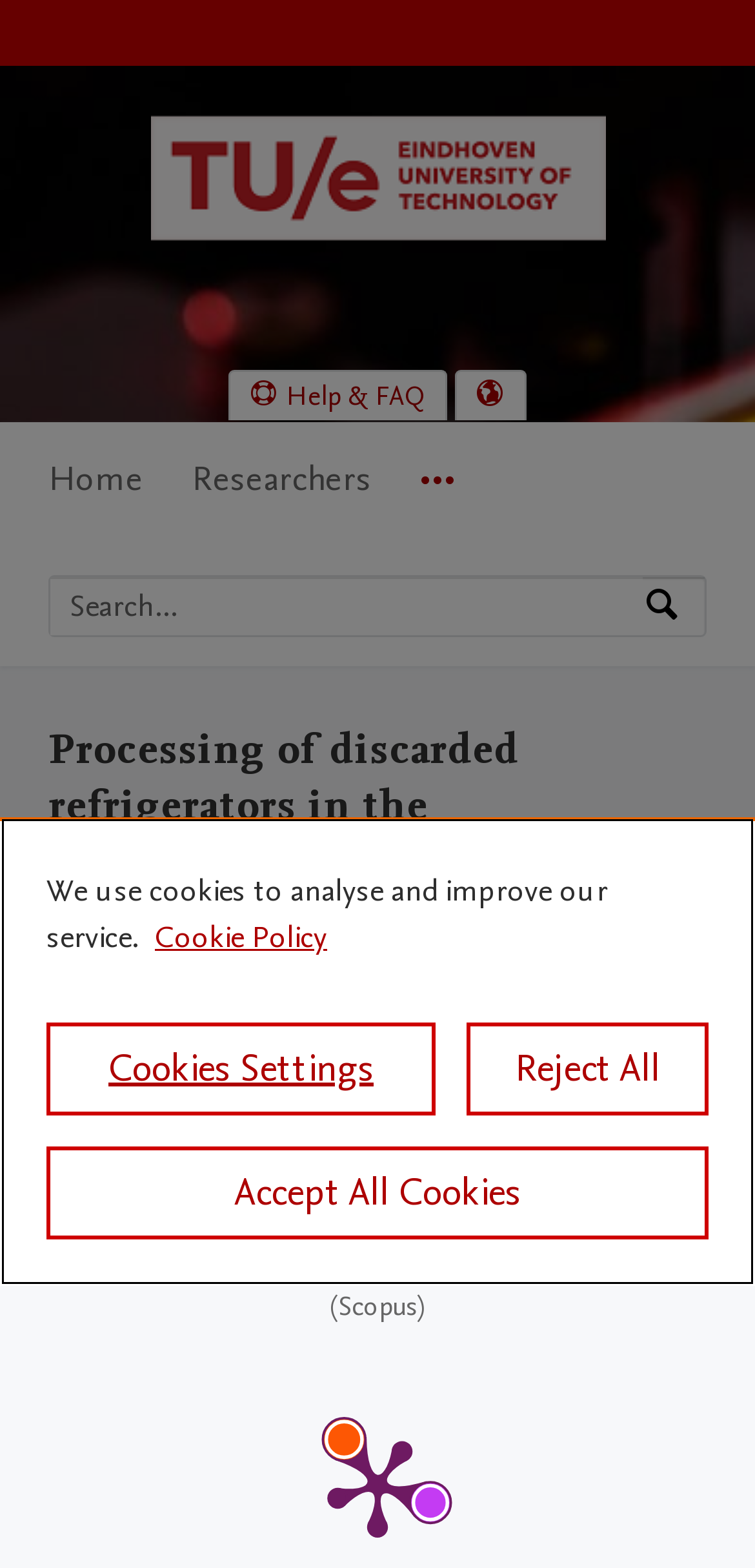Identify the bounding box coordinates for the element you need to click to achieve the following task: "Search by expertise, name or affiliation". The coordinates must be four float values ranging from 0 to 1, formatted as [left, top, right, bottom].

[0.067, 0.369, 0.851, 0.406]